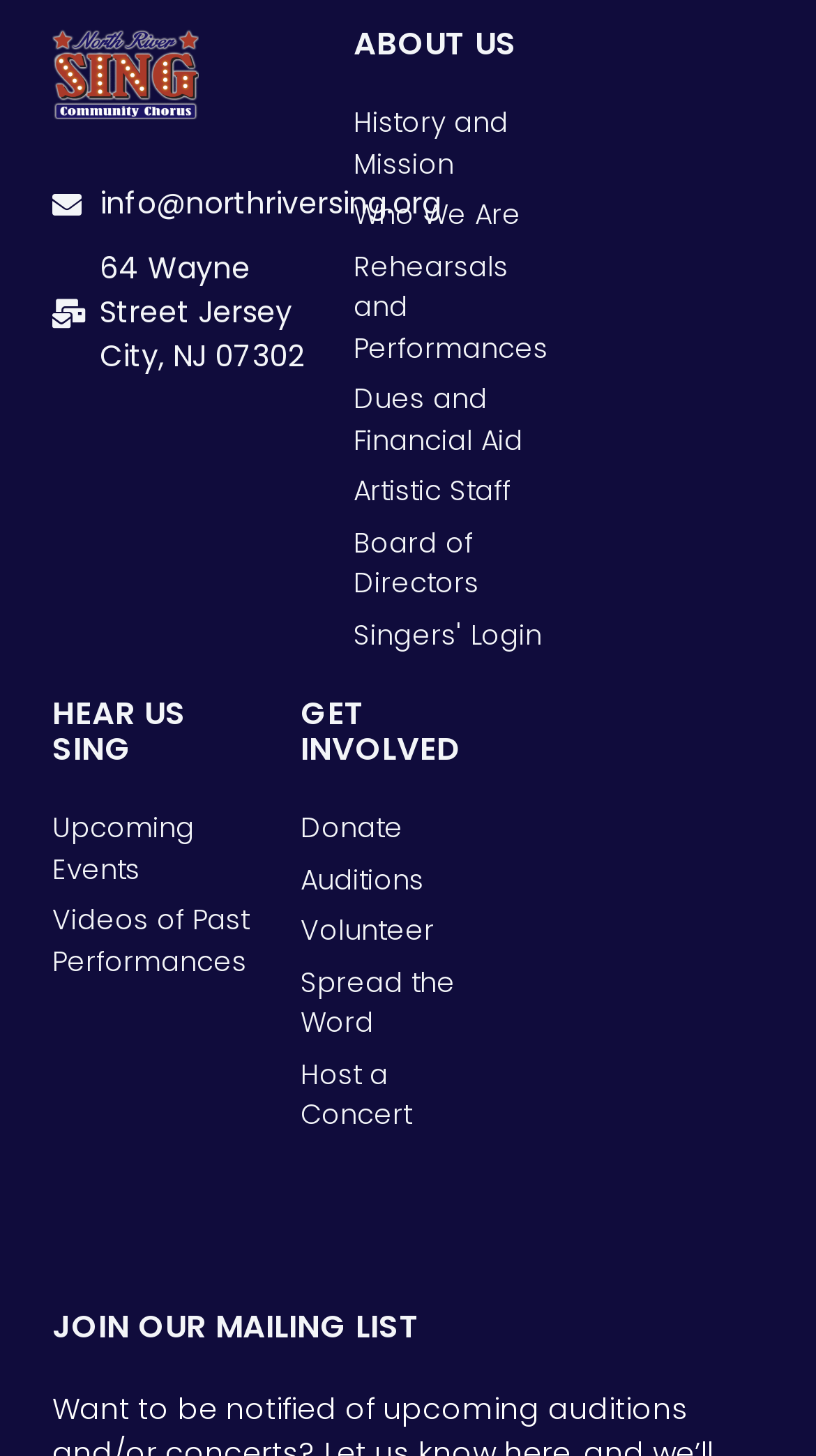What can be done through the 'Donate' link?
Look at the image and answer with only one word or phrase.

Make a donation